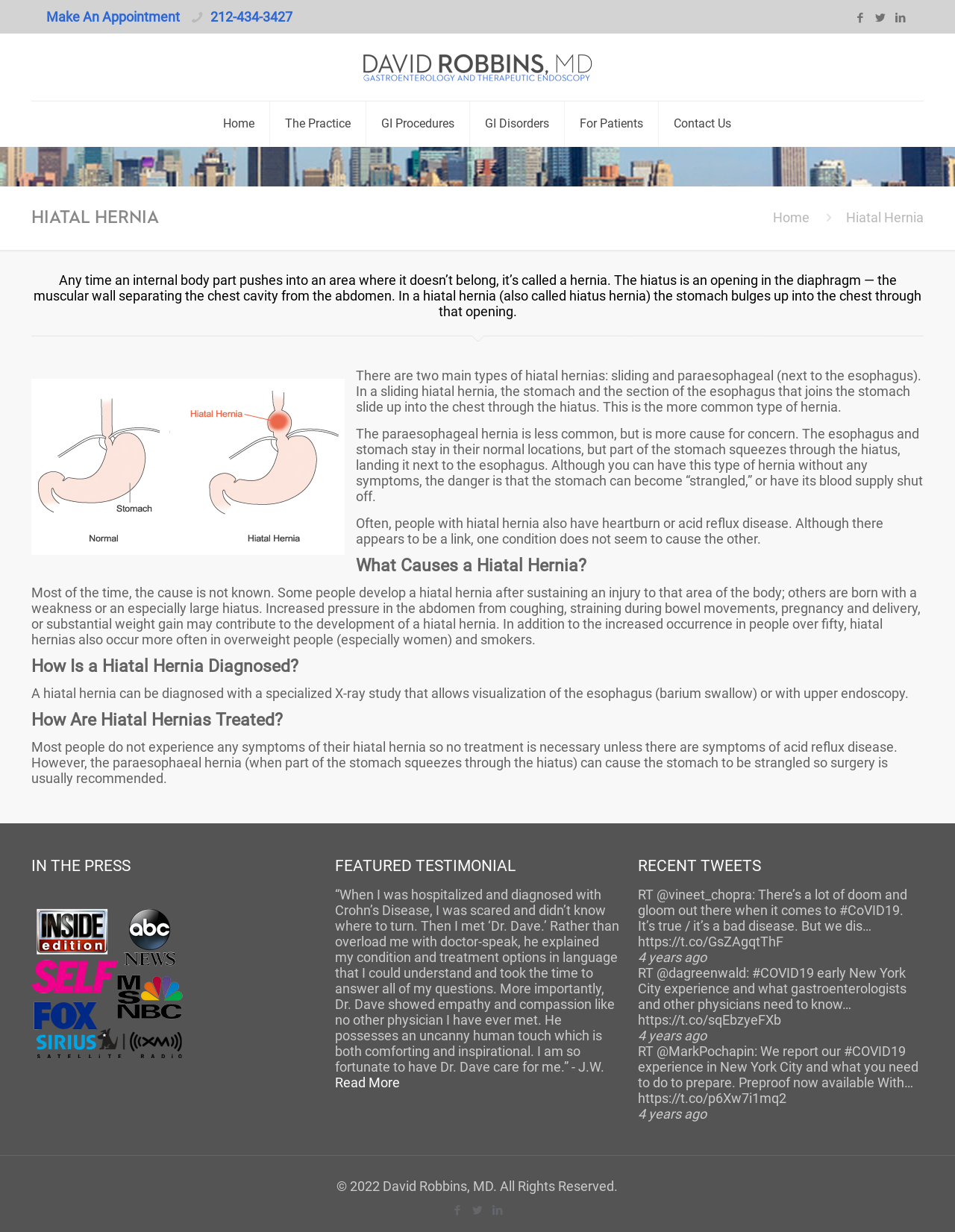Determine the bounding box coordinates of the area to click in order to meet this instruction: "View Dr. Robbins' Twitter feed".

[0.668, 0.72, 0.688, 0.732]